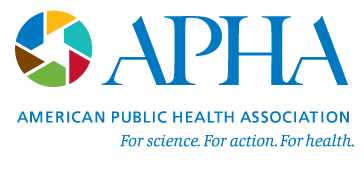Give an in-depth description of what is happening in the image.

The image showcases the logo of the American Public Health Association (APHA). The logo features a circular design composed of various colored segments, symbolizing diversity and inclusivity within the public health field. Prominently displayed alongside the emblem is the acronym "APHA" in a bold, blue font, underscoring the organization’s identity. Below the acronym, the full name "AMERICAN PUBLIC HEALTH ASSOCIATION" is presented in a smaller font, along with the tagline "For science. For action. For health." This phrase reflects the organization’s commitment to promoting science-based approaches in addressing public health issues and advocating for effective health policies. The overall design conveys a sense of professionalism and dedication to improving community health outcomes.